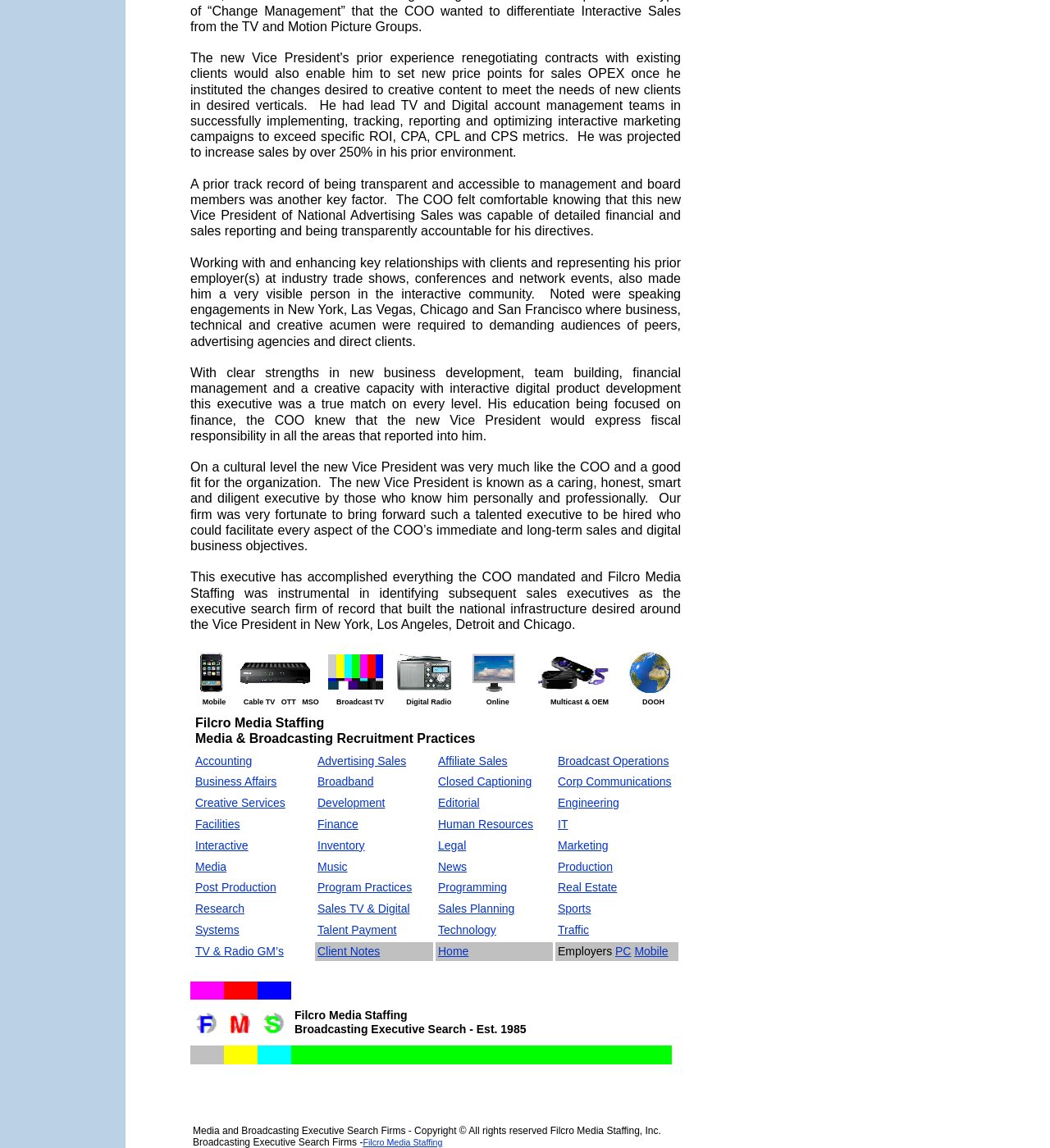Find the bounding box of the element with the following description: "Editorial". The coordinates must be four float numbers between 0 and 1, formatted as [left, top, right, bottom].

[0.417, 0.694, 0.457, 0.705]